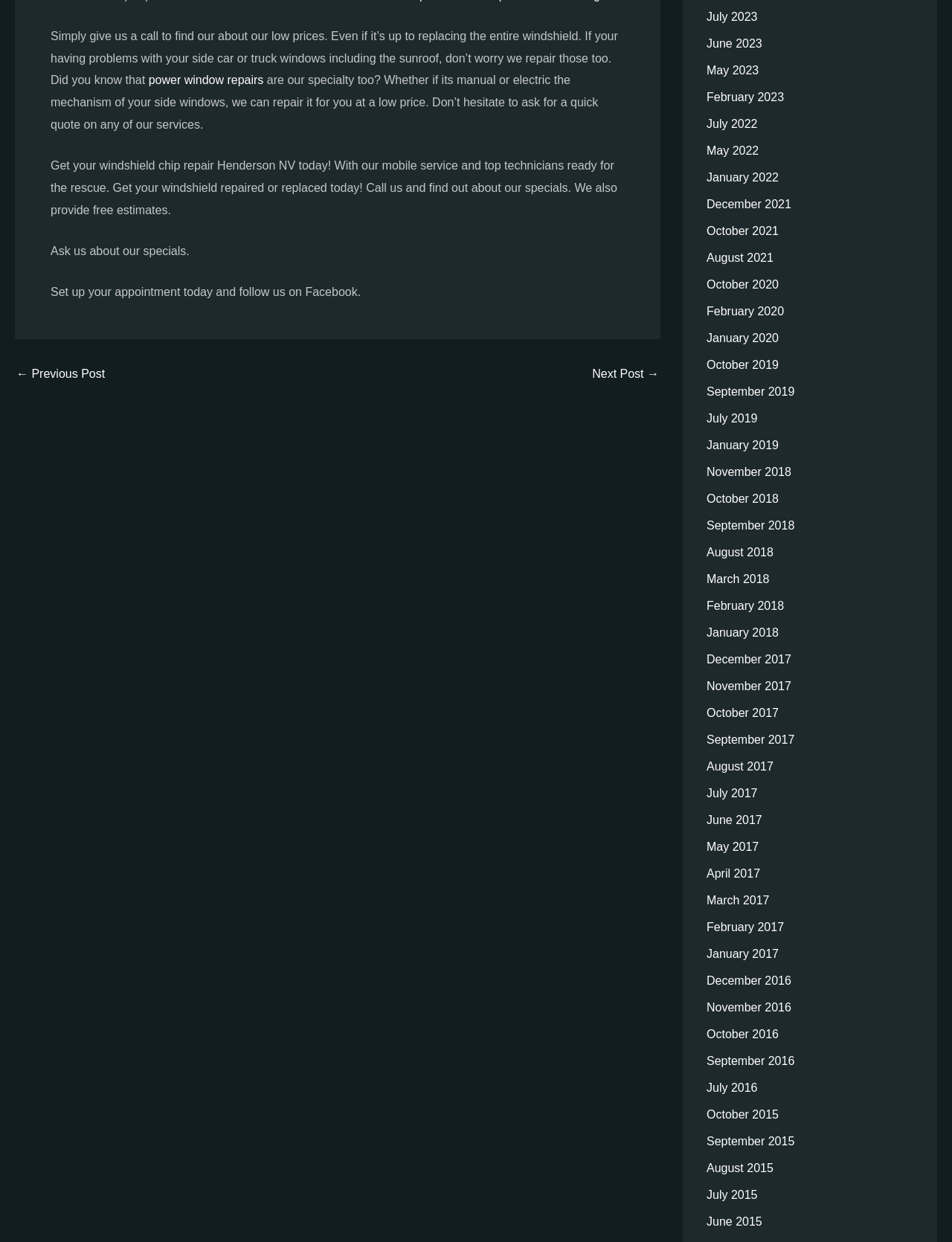Could you please study the image and provide a detailed answer to the question:
What is the location for windshield chip repair?

The location for windshield chip repair is Henderson NV, as mentioned in the text 'Get your windshield chip repair Henderson NV today!'.